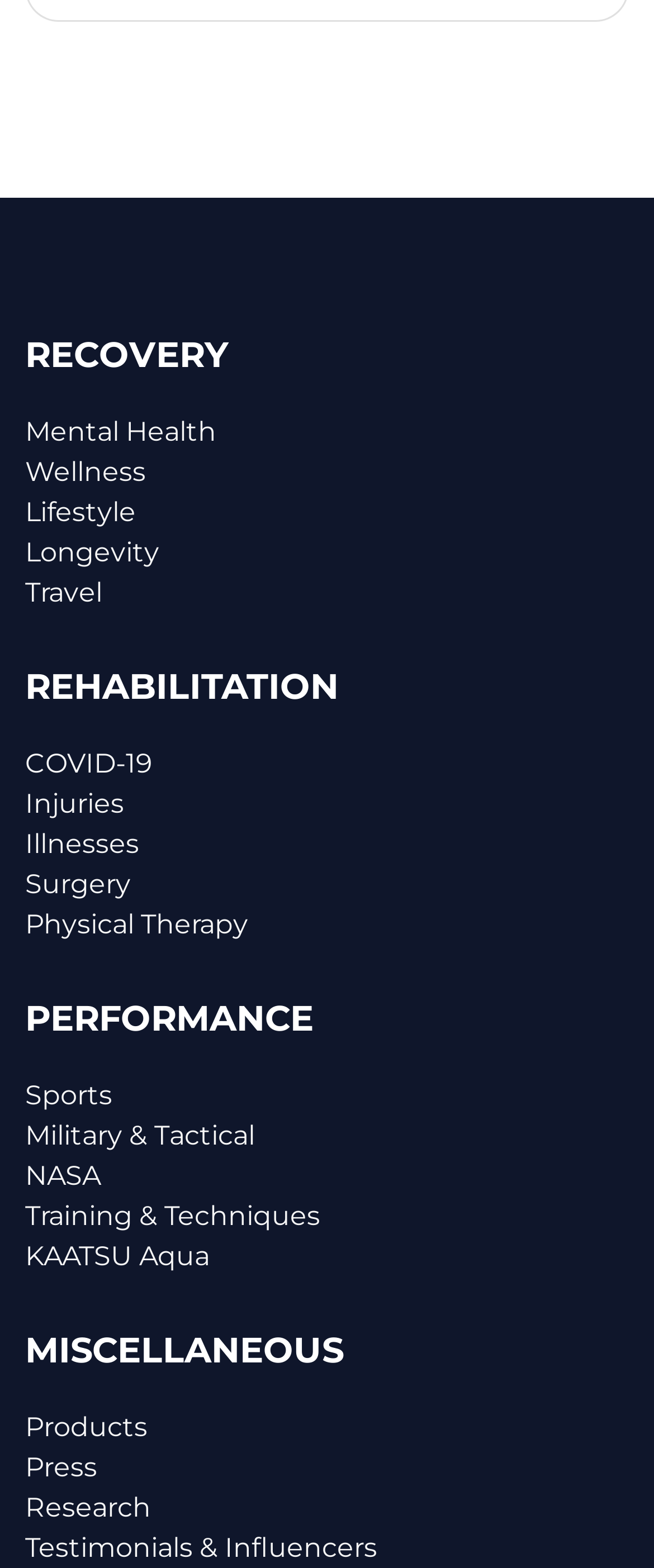Respond to the following question with a brief word or phrase:
What is the second link under the MISCELLANEOUS category?

Press